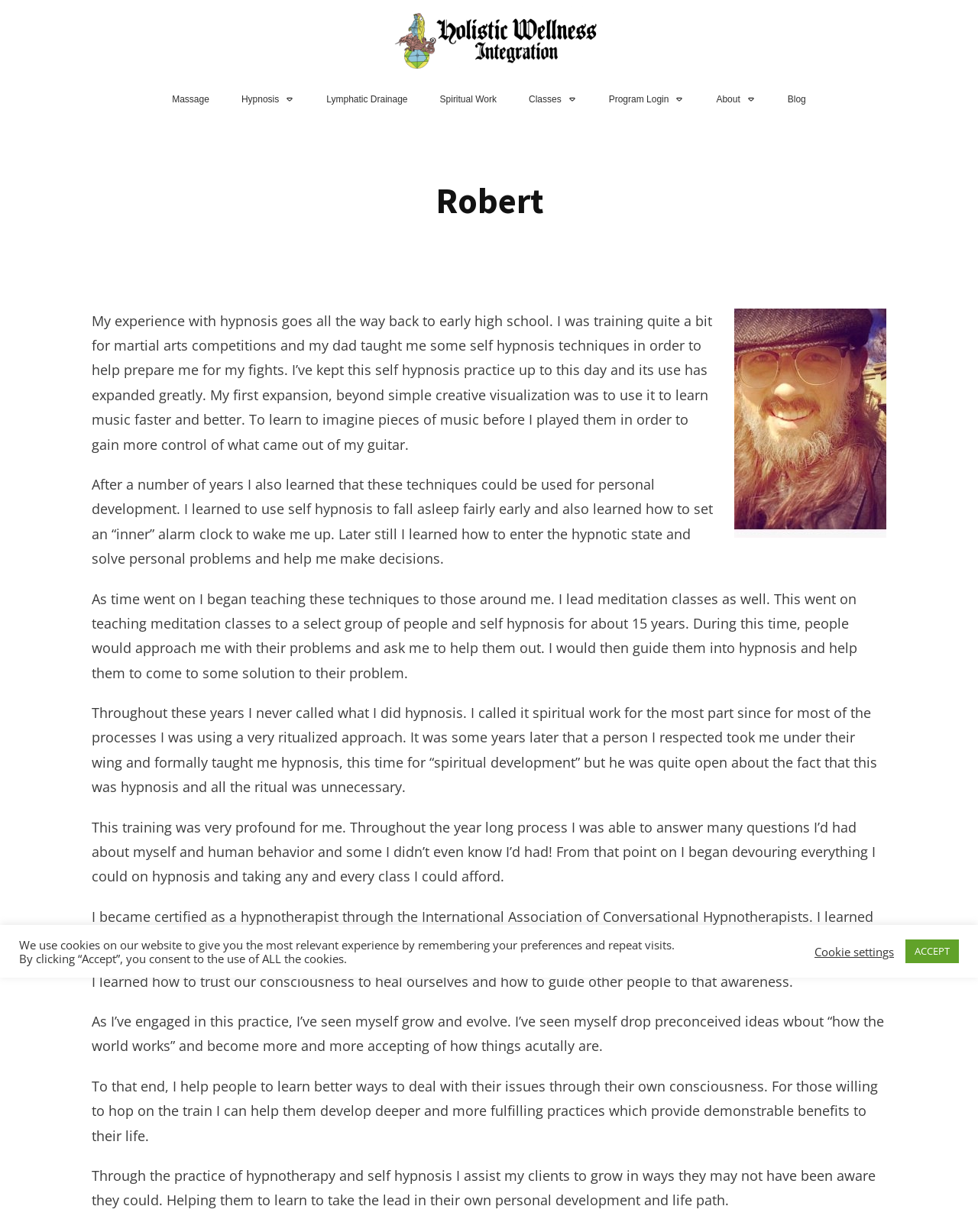Find the bounding box coordinates of the element's region that should be clicked in order to follow the given instruction: "Click the About link". The coordinates should consist of four float numbers between 0 and 1, i.e., [left, top, right, bottom].

[0.732, 0.073, 0.772, 0.088]